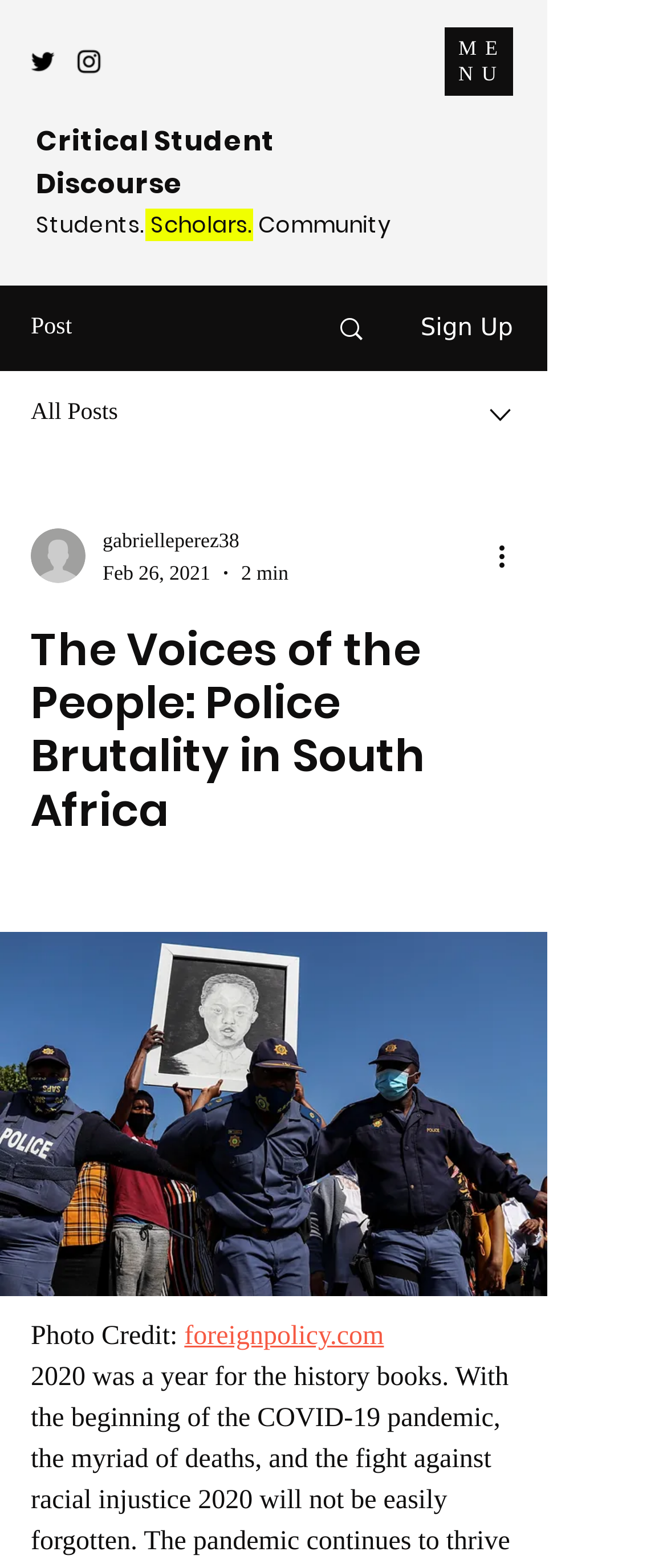What is the source of the photo?
Answer with a single word or phrase, using the screenshot for reference.

foreignpolicy.com